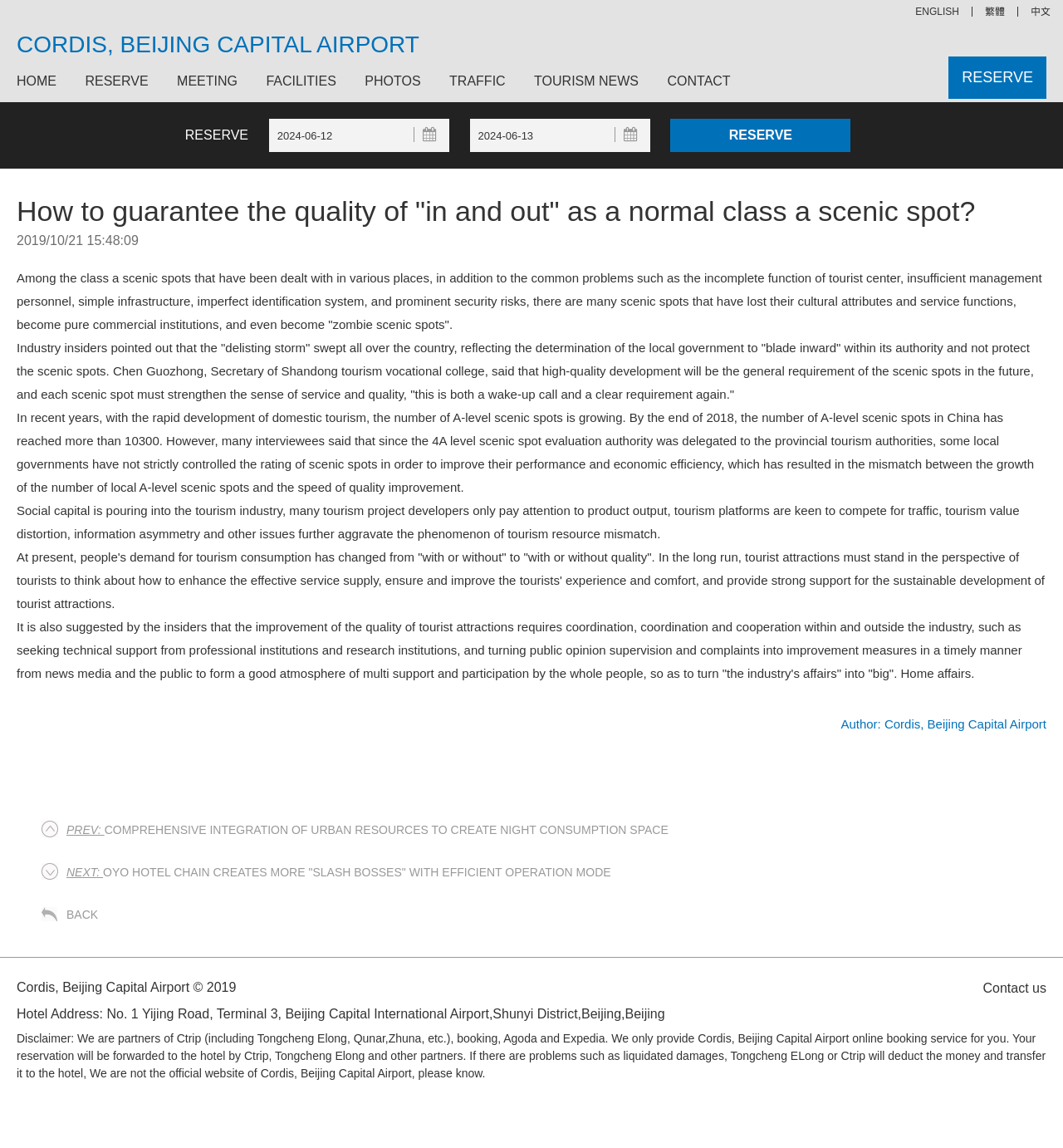Given the element description, predict the bounding box coordinates in the format (top-left x, top-left y, bottom-right x, bottom-right y), using floating point numbers between 0 and 1: Author: Cordis, Beijing Capital Airport

[0.791, 0.624, 0.984, 0.637]